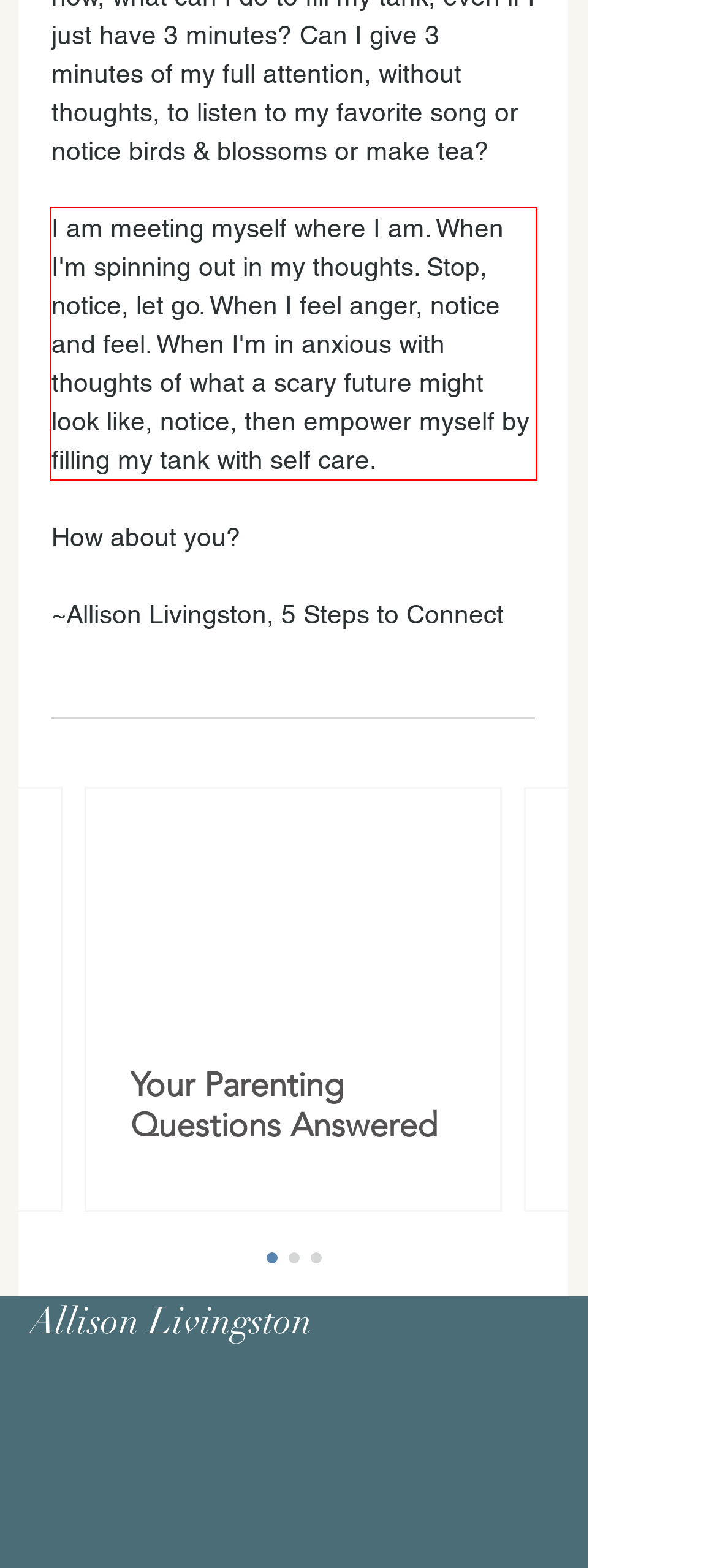Examine the screenshot of the webpage, locate the red bounding box, and generate the text contained within it.

I am meeting myself where I am. When I'm spinning out in my thoughts. Stop, notice, let go. When I feel anger, notice and feel. When I'm in anxious with thoughts of what a scary future might look like, notice, then empower myself by filling my tank with self care.